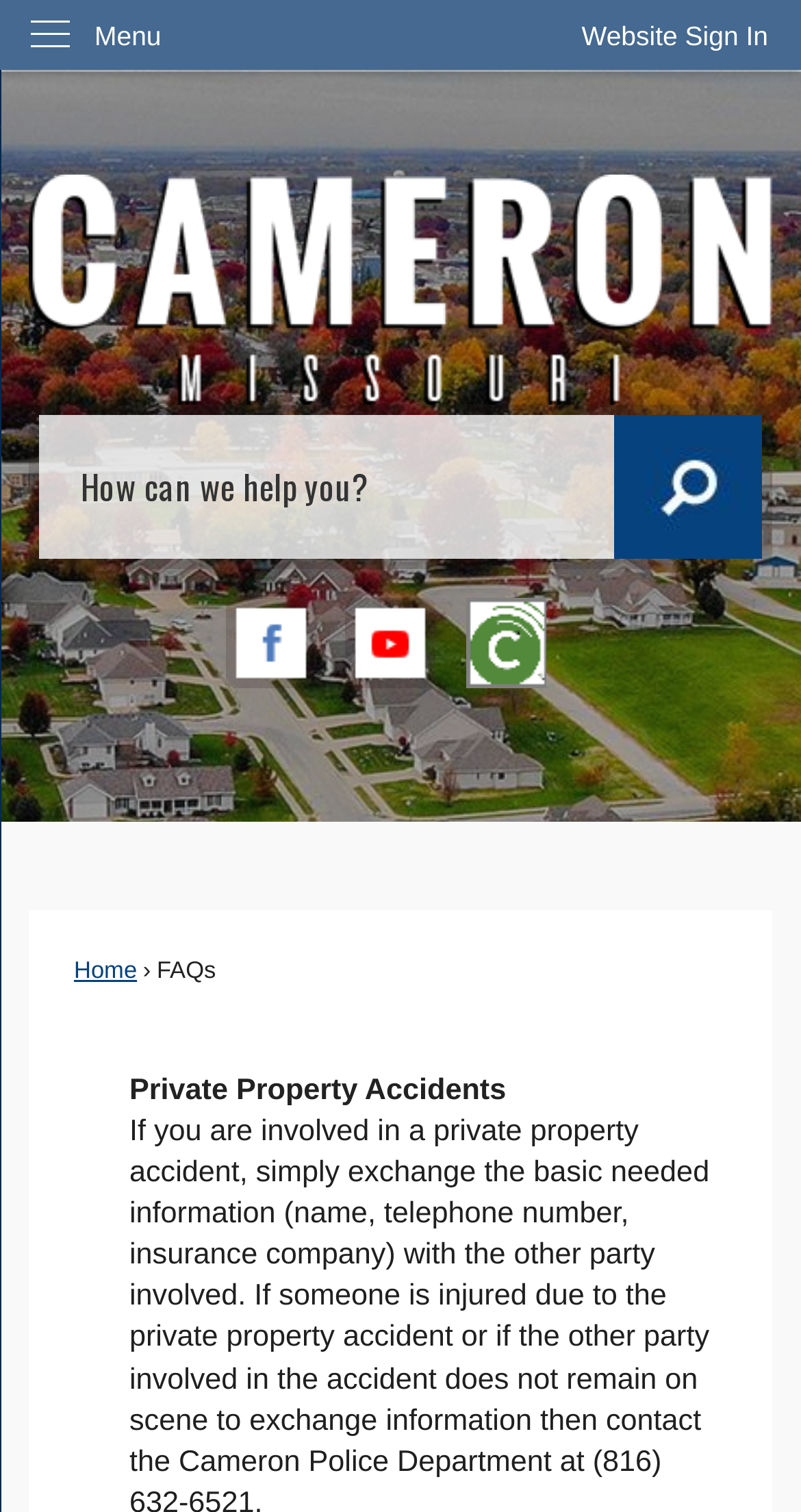What social media platforms is the website connected to?
Please elaborate on the answer to the question with detailed information.

The webpage has links to Facebook, YouTube, and TextCaster, which are social media platforms. These links suggest that the website is connected to these platforms, allowing users to access the website's social media presence.